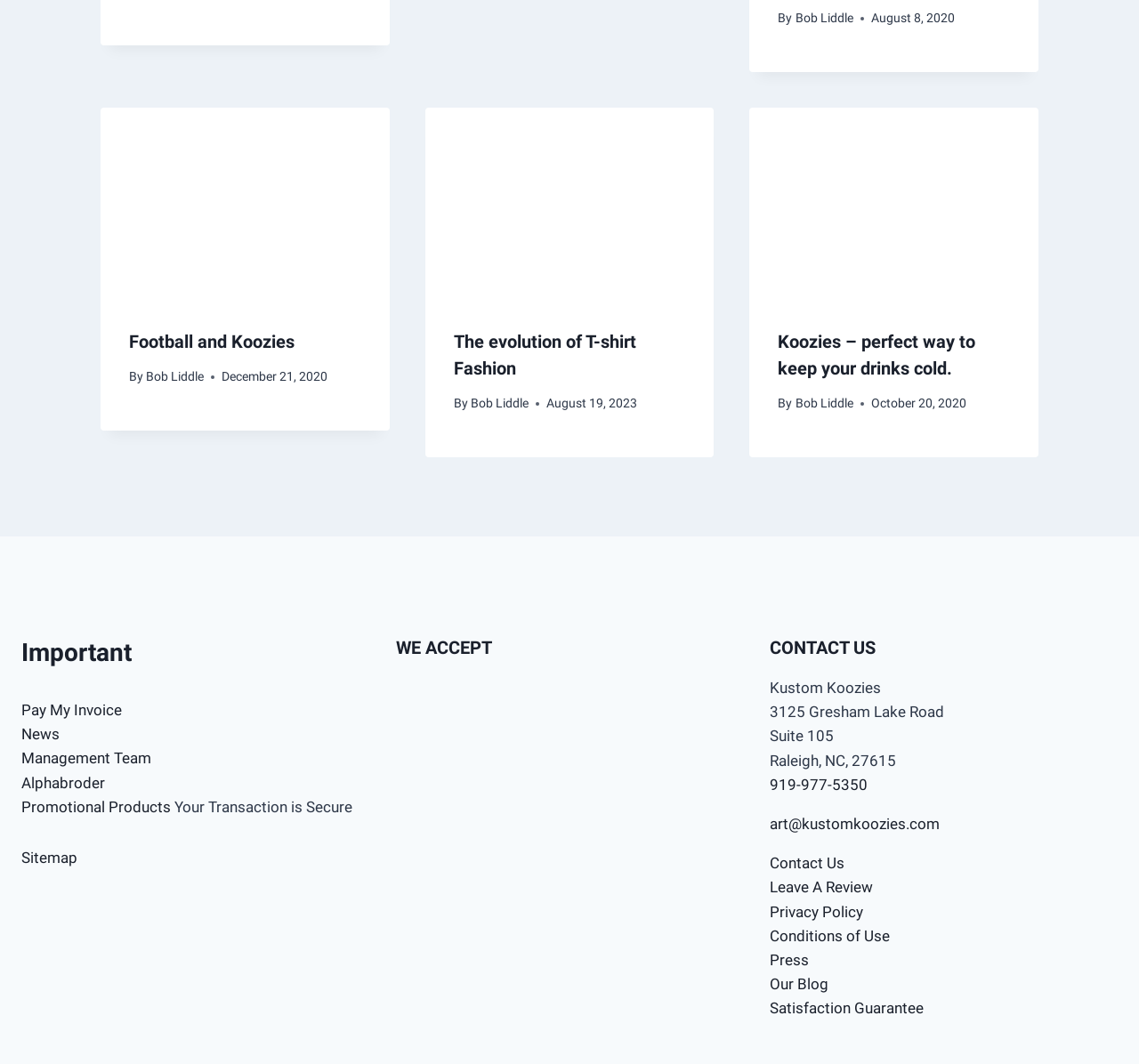Answer the following inquiry with a single word or phrase:
What is the address of the company?

3125 Gresham Lake Road, Suite 105, Raleigh, NC, 27615